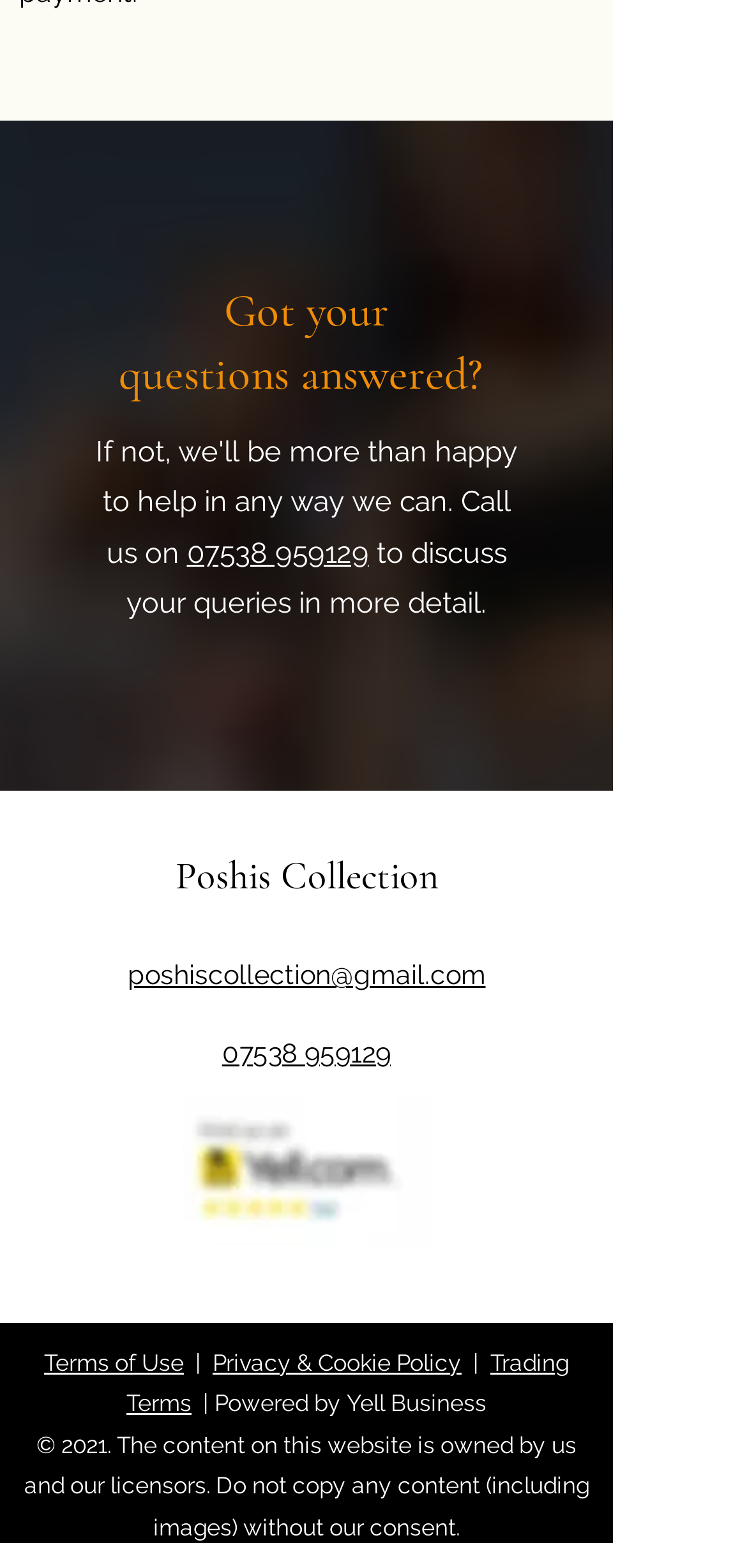Determine the bounding box coordinates of the region that needs to be clicked to achieve the task: "Read Terms of Use".

[0.059, 0.861, 0.246, 0.878]